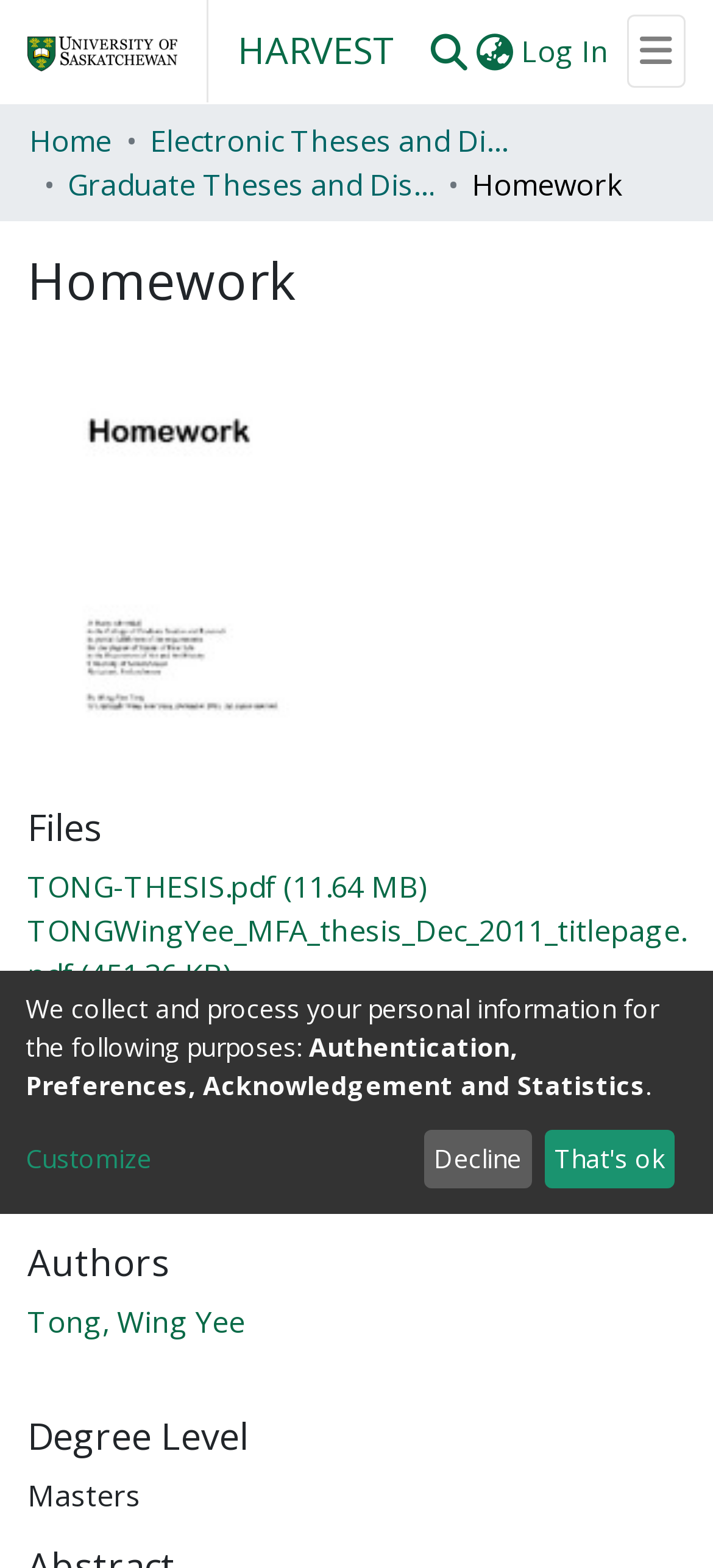What is the date associated with the files?
Refer to the image and give a detailed answer to the query.

I found the answer by looking at the 'Date' heading and the corresponding '2012-02-10' text, which indicates the date associated with the files.